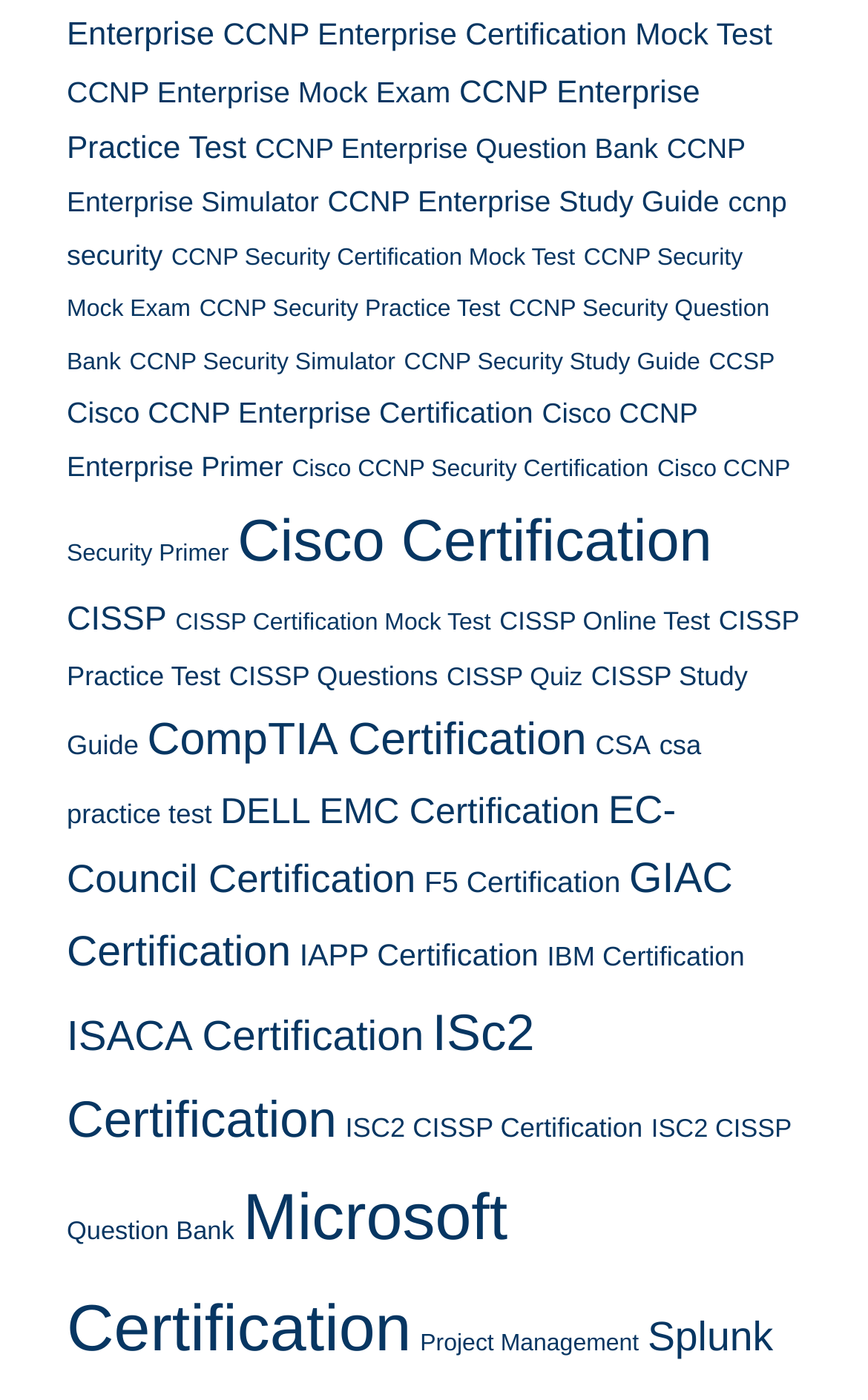What is the certification with the most items?
Give a detailed response to the question by analyzing the screenshot.

I determined the answer by scanning the list of links and finding the one with the highest number of items in parentheses. In this case, it is 'Microsoft Certification (103 items)'.